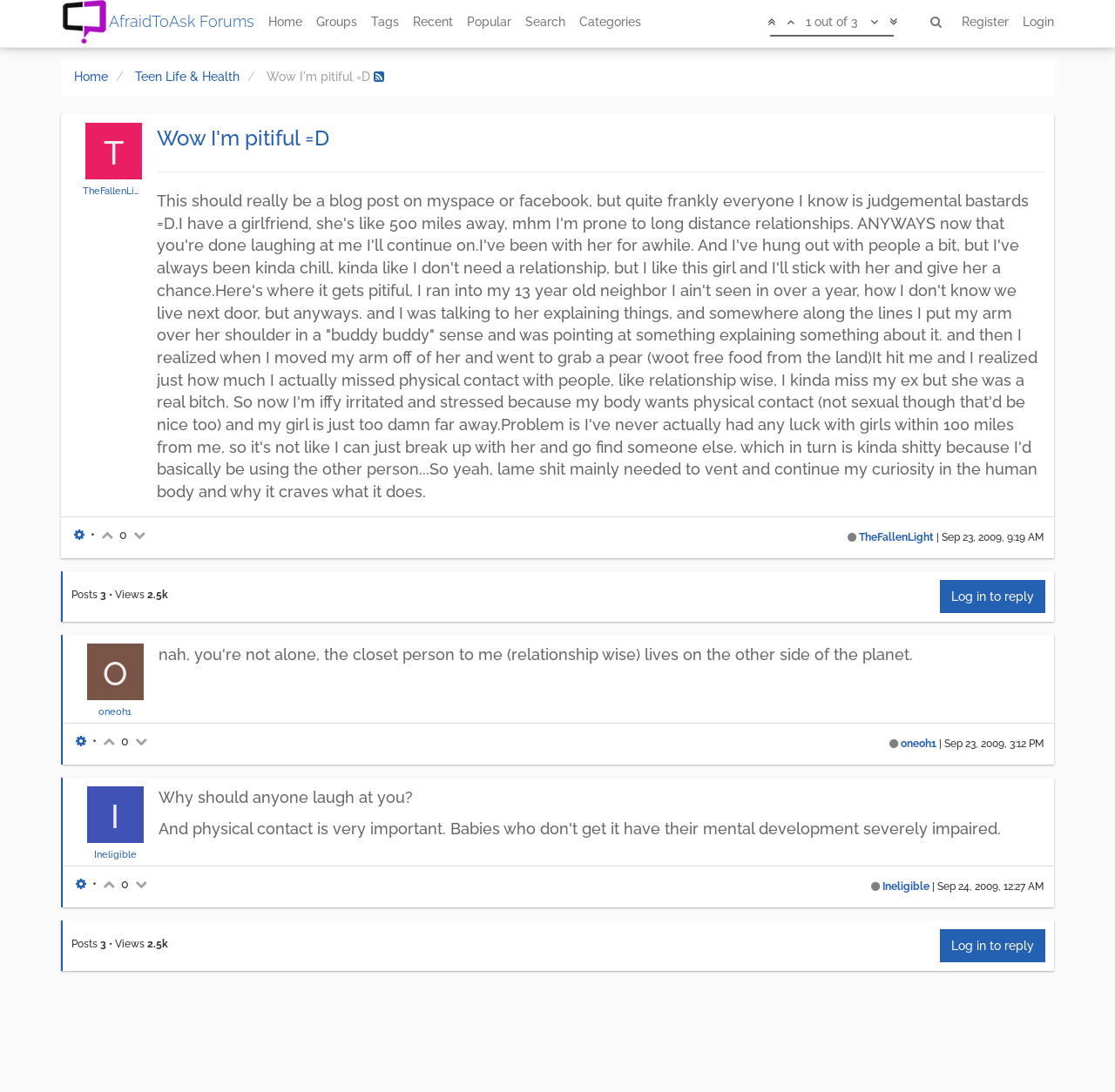Indicate the bounding box coordinates of the element that must be clicked to execute the instruction: "Go to the home page". The coordinates should be given as four float numbers between 0 and 1, i.e., [left, top, right, bottom].

[0.234, 0.0, 0.277, 0.04]